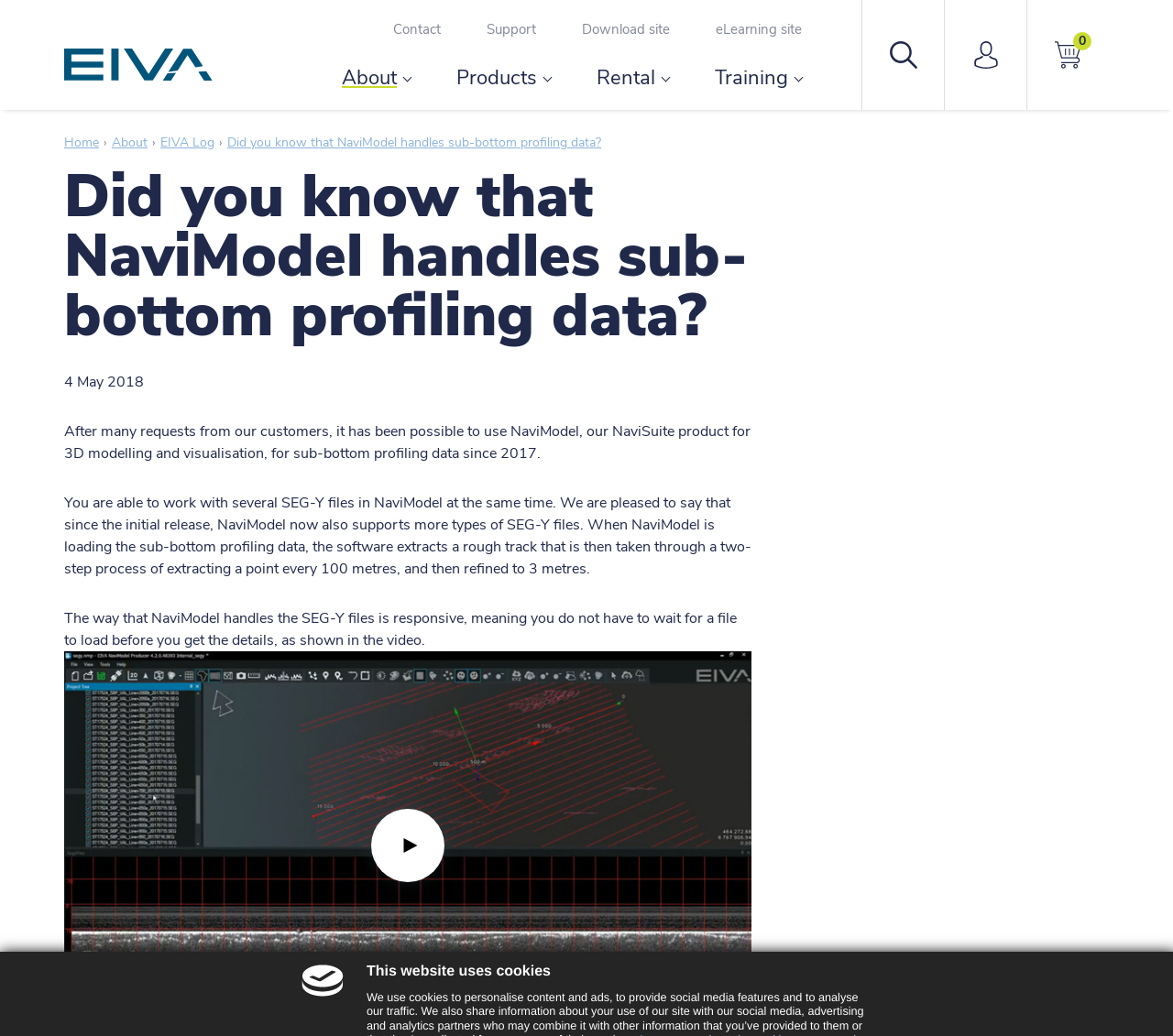Point out the bounding box coordinates of the section to click in order to follow this instruction: "Search for something".

[0.758, 0.04, 0.782, 0.066]